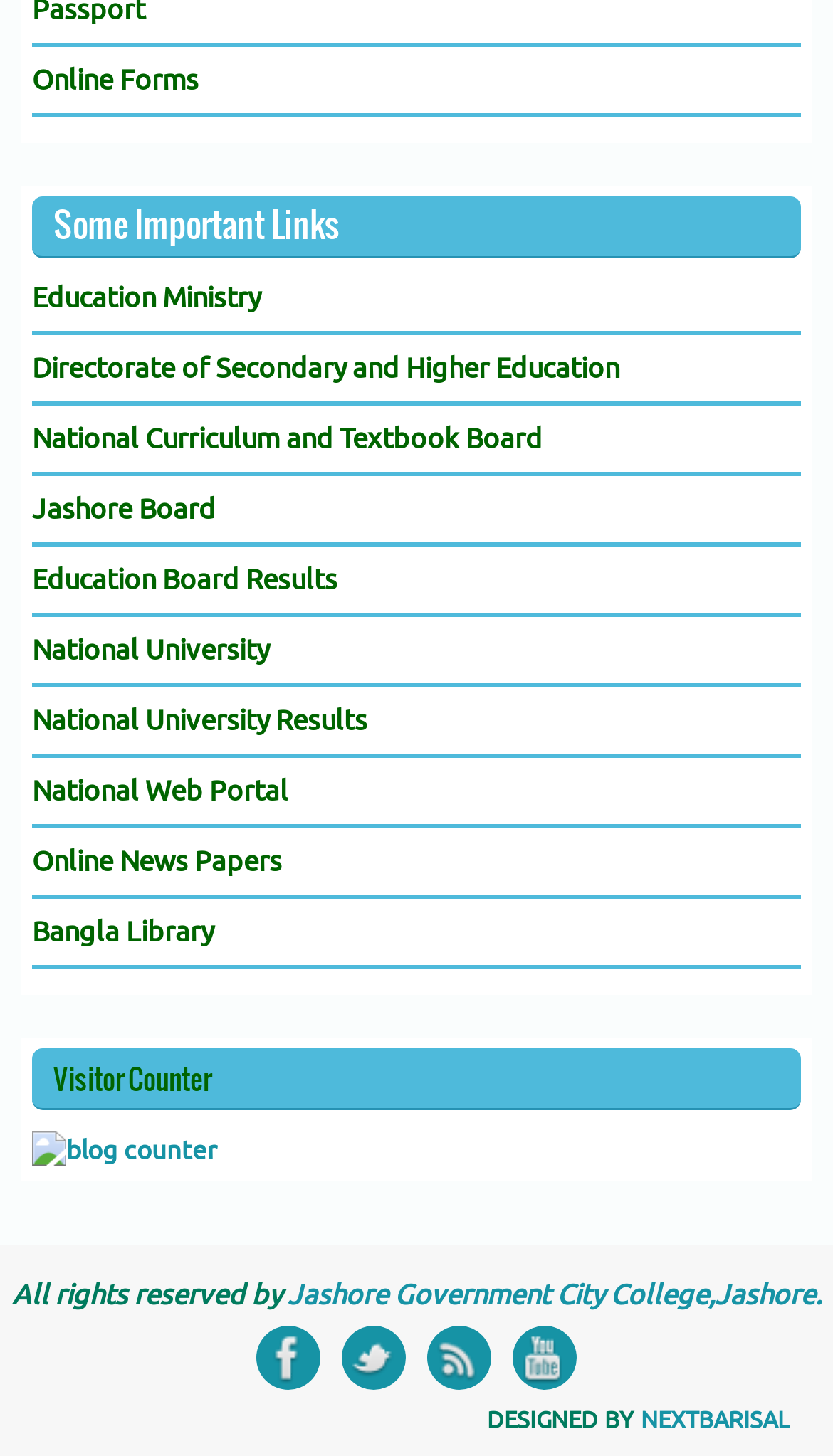Locate the bounding box coordinates of the area where you should click to accomplish the instruction: "Go to National University".

[0.038, 0.435, 0.323, 0.459]